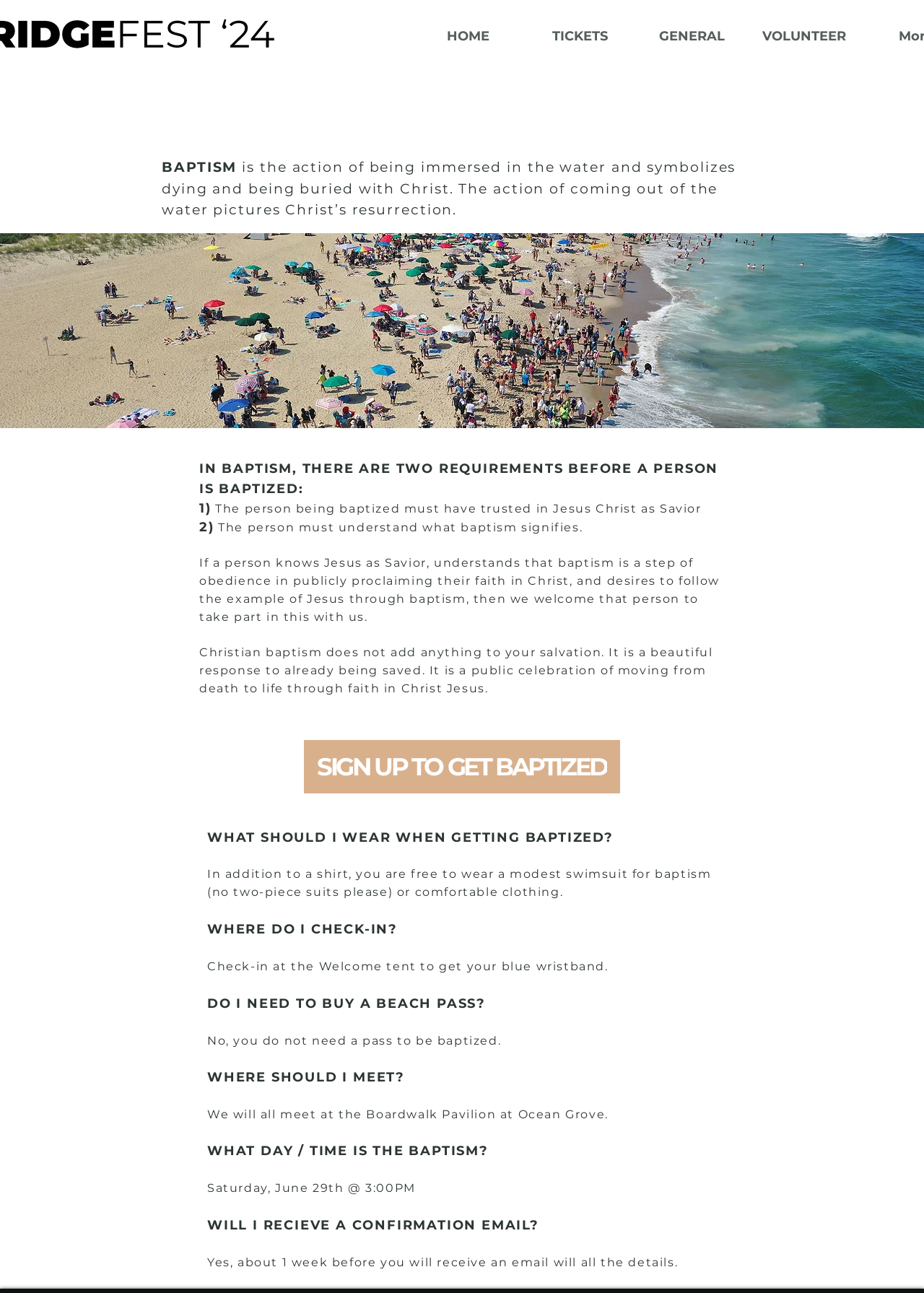What are the two requirements for baptism?
Relying on the image, give a concise answer in one word or a brief phrase.

trust in Jesus, understand baptism